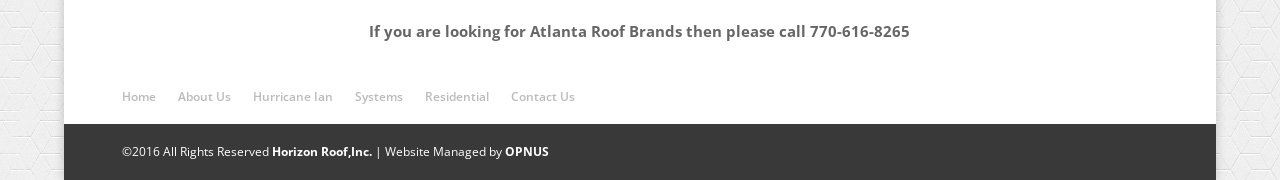Locate the bounding box coordinates of the region to be clicked to comply with the following instruction: "Click on Home". The coordinates must be four float numbers between 0 and 1, in the form [left, top, right, bottom].

[0.095, 0.486, 0.122, 0.581]